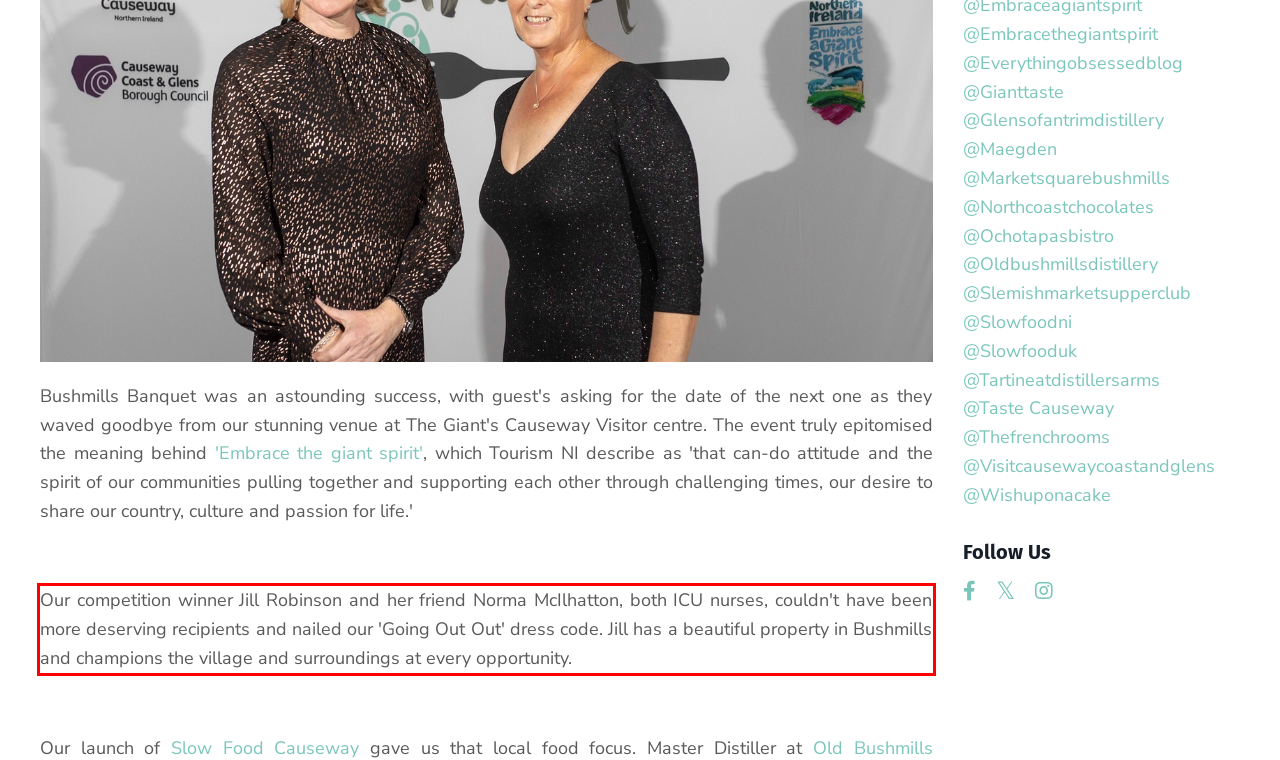Please perform OCR on the text within the red rectangle in the webpage screenshot and return the text content.

Our competition winner Jill Robinson and her friend Norma McIlhatton, both ICU nurses, couldn't have been more deserving recipients and nailed our 'Going Out Out' dress code. Jill has a beautiful property in Bushmills and champions the village and surroundings at every opportunity.